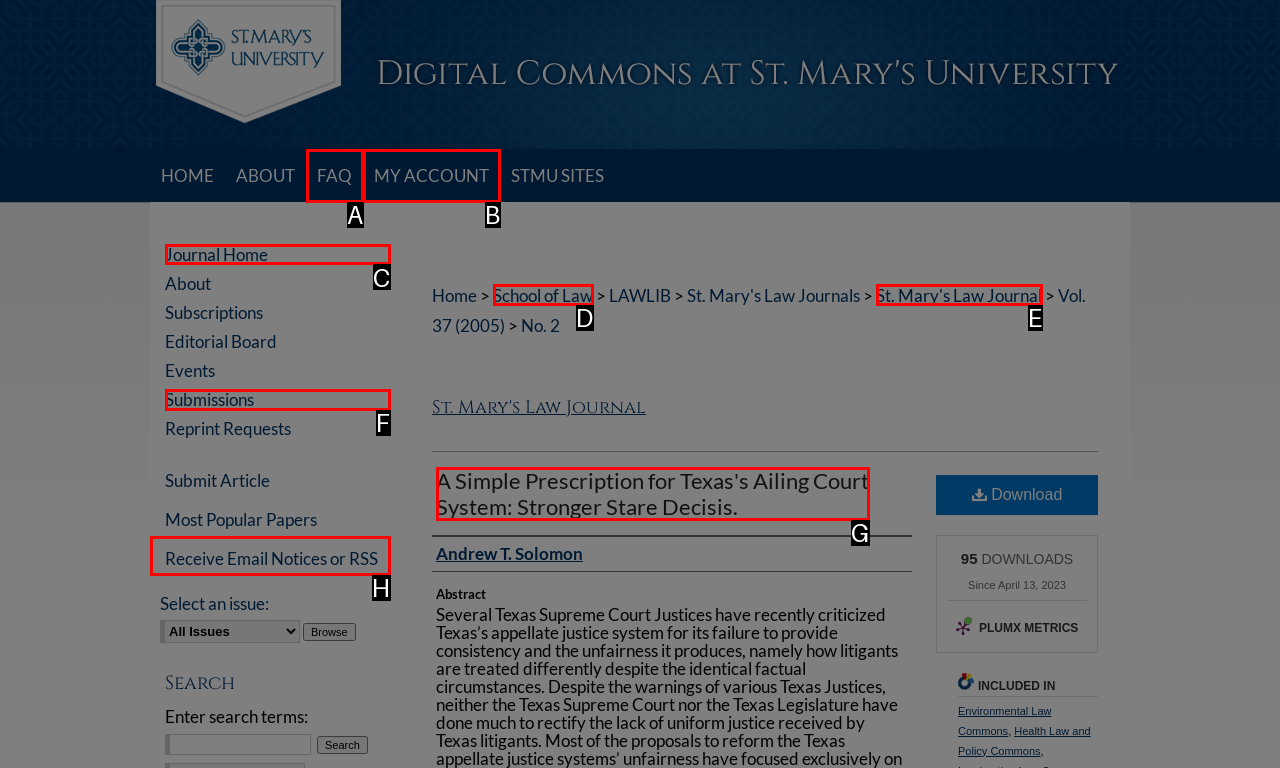Tell me which UI element to click to fulfill the given task: View the 'St. Mary's Law Journal' homepage. Respond with the letter of the correct option directly.

C